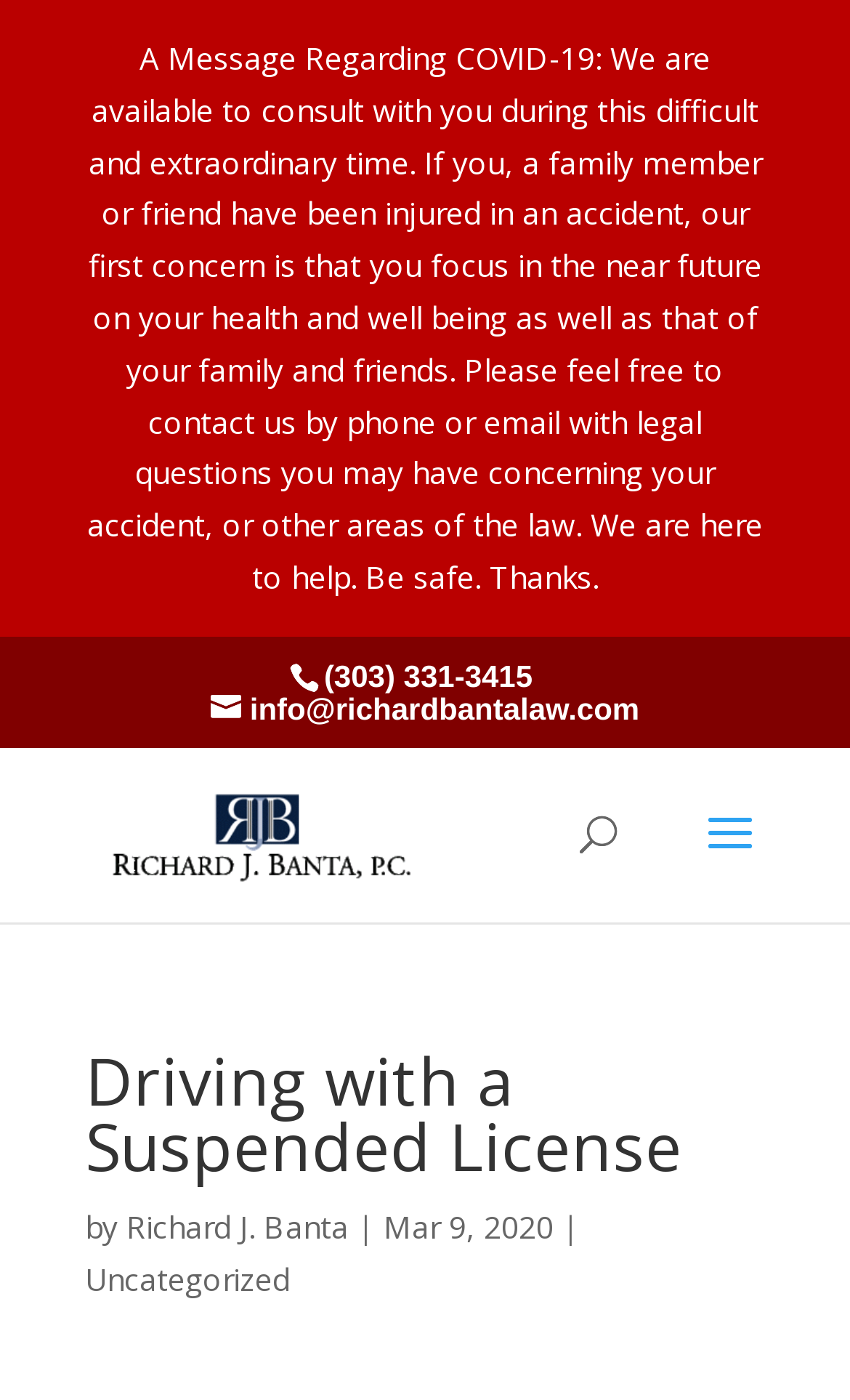Provide the bounding box coordinates for the UI element that is described by this text: "(303) 331-3415". The coordinates should be in the form of four float numbers between 0 and 1: [left, top, right, bottom].

[0.381, 0.471, 0.627, 0.496]